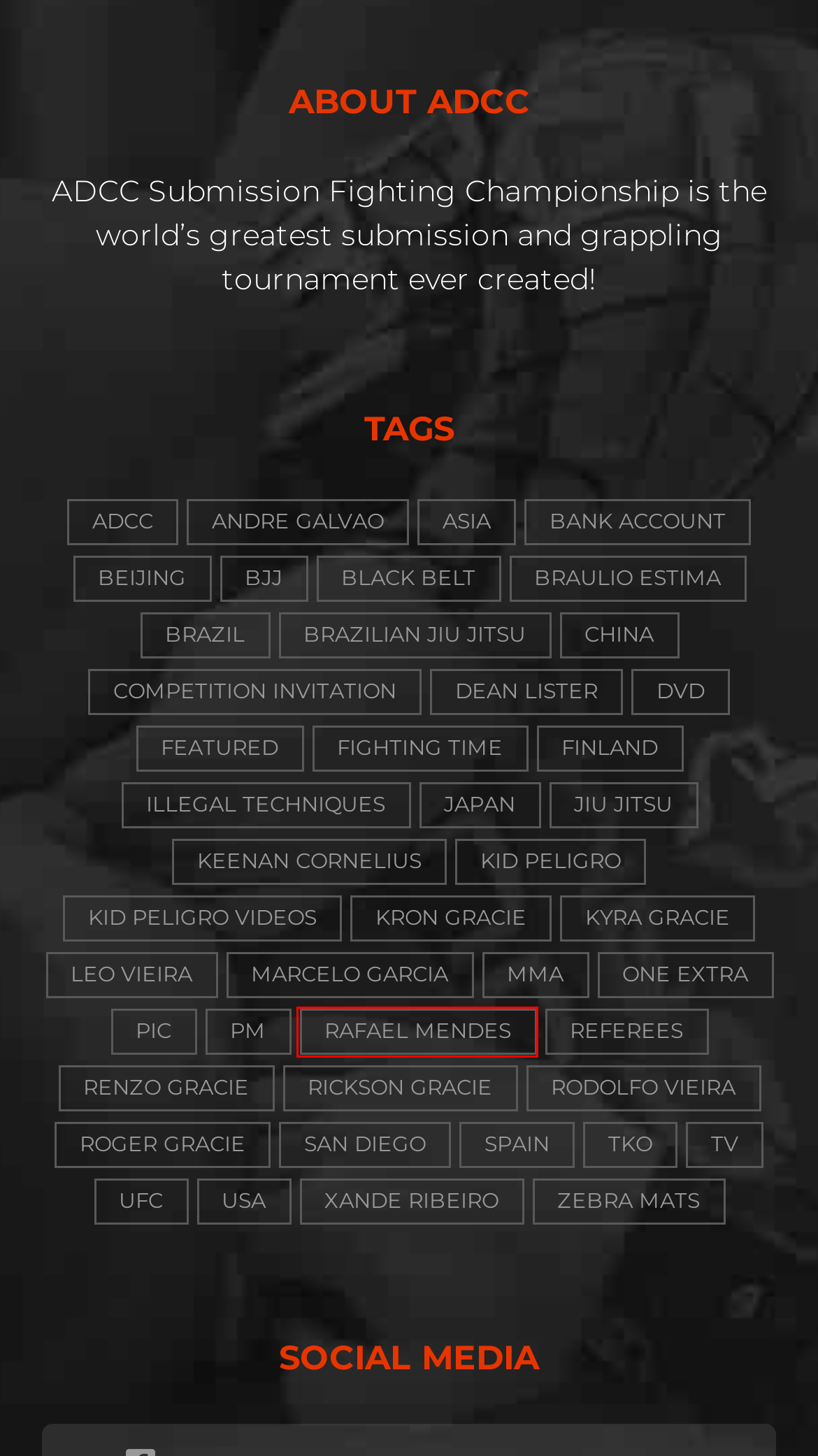Given a screenshot of a webpage with a red bounding box, please pick the webpage description that best fits the new webpage after clicking the element inside the bounding box. Here are the candidates:
A. TKO Archives • ADCC NEWS
B. USA Archives • ADCC NEWS
C. PIC Archives • ADCC NEWS
D. Asia Archives • ADCC NEWS
E. Beijing Archives • ADCC NEWS
F. Competition Invitation Archives • ADCC NEWS
G. Bank Account Archives • ADCC NEWS
H. Rafael Mendes Archives • ADCC NEWS

H